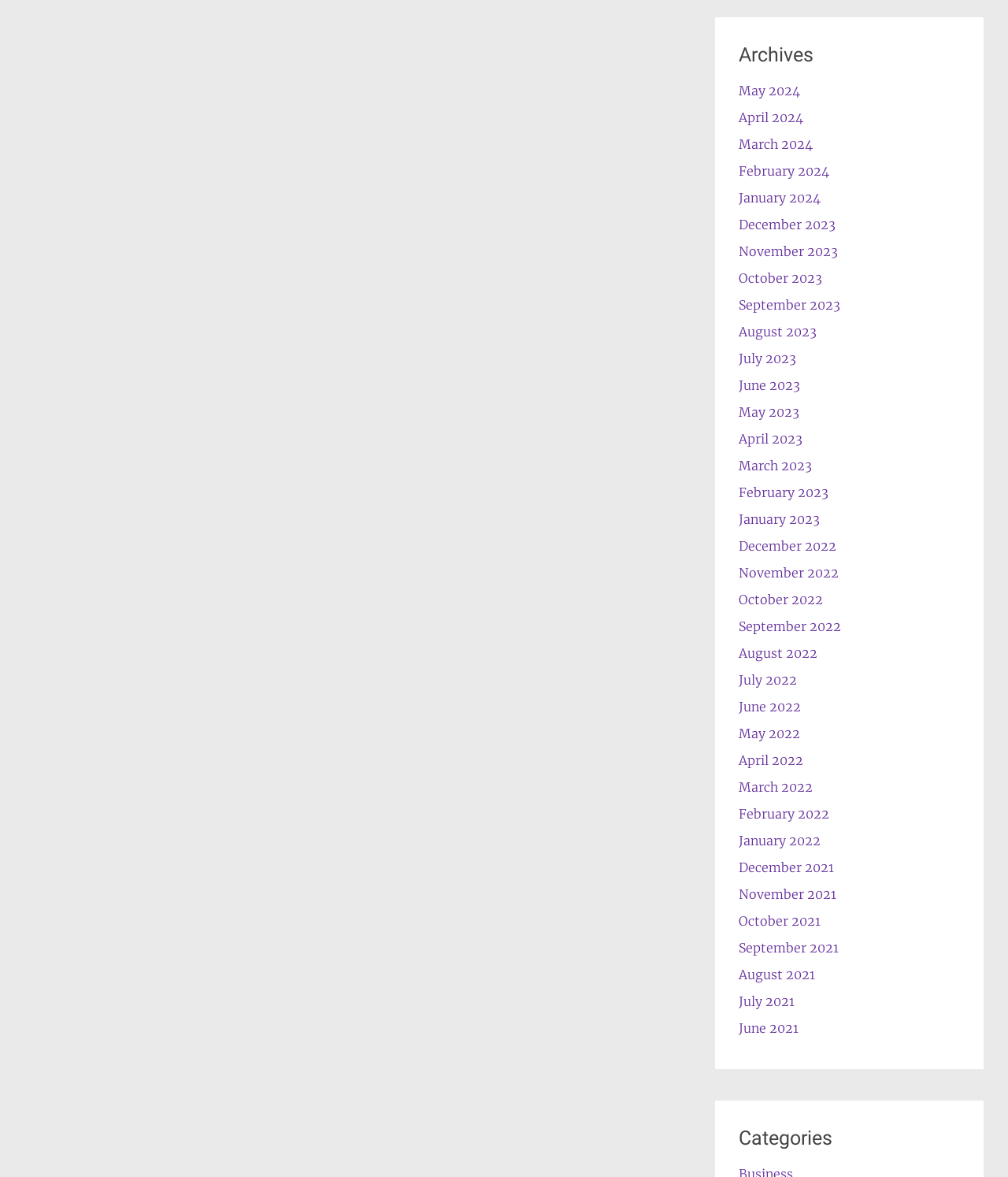How many links are there in total? Please answer the question using a single word or phrase based on the image.

36